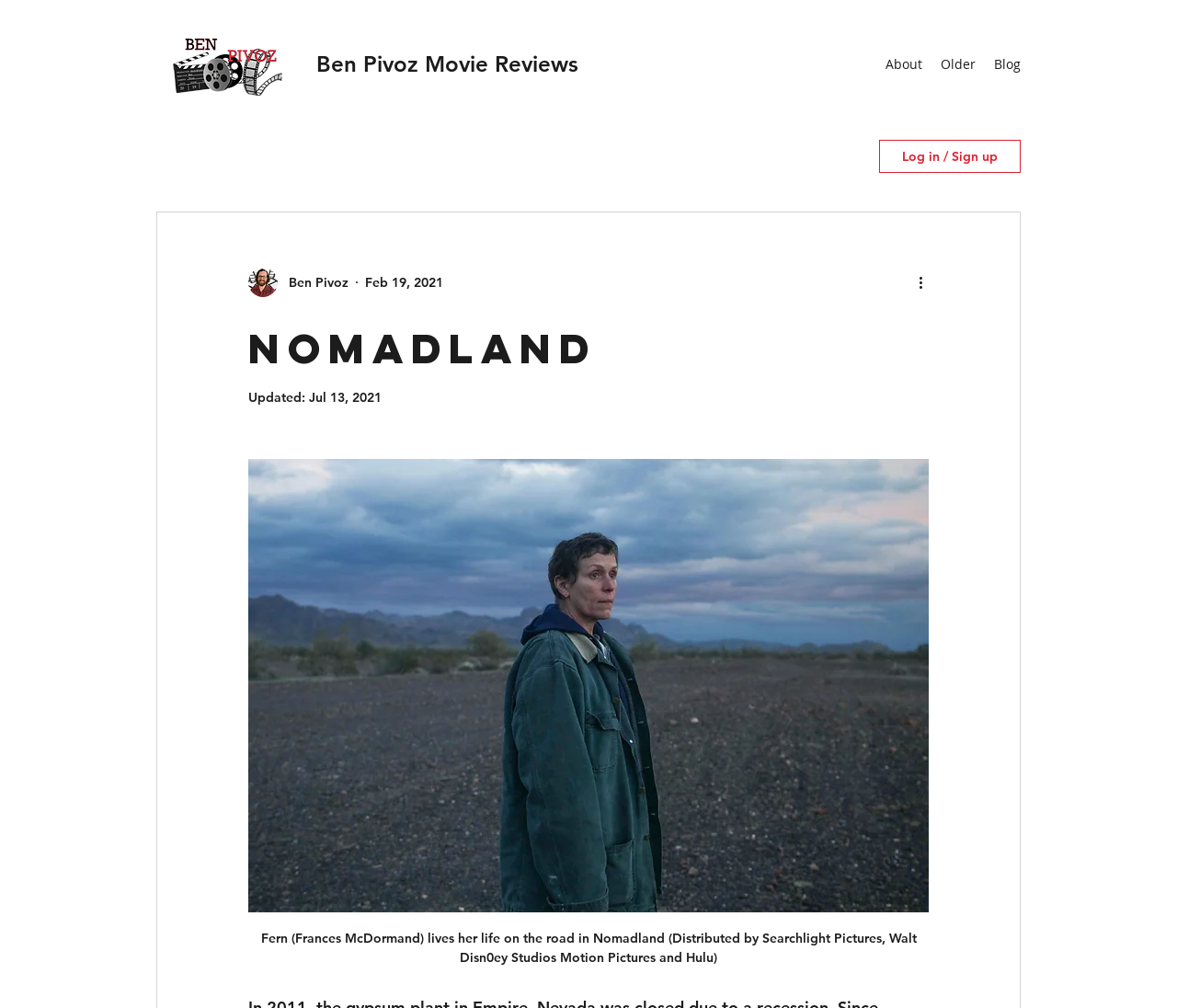What is the purpose of the button 'Log in / Sign up'?
Look at the image and respond with a one-word or short phrase answer.

To log in or sign up